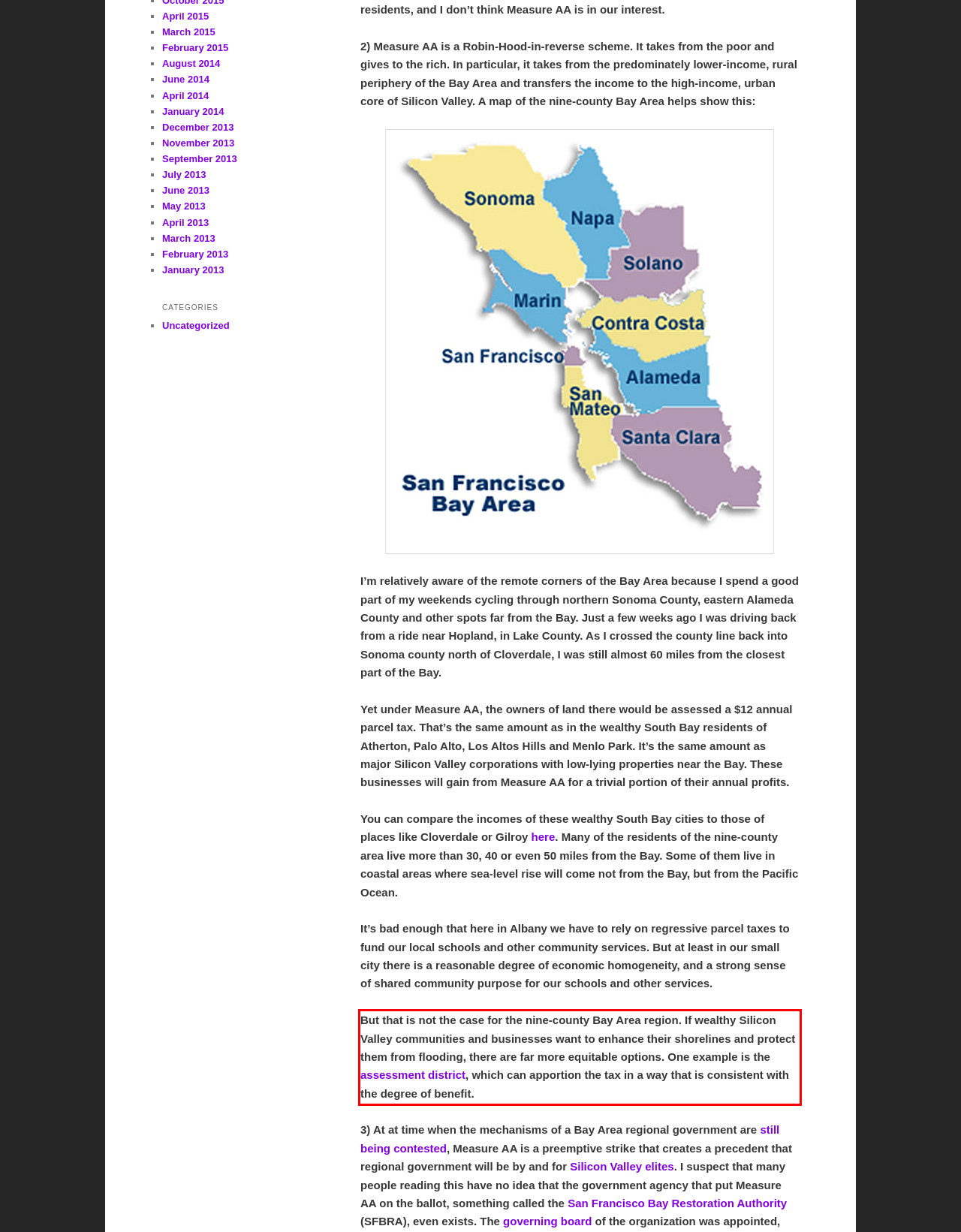Examine the screenshot of the webpage, locate the red bounding box, and generate the text contained within it.

But that is not the case for the nine-county Bay Area region. If wealthy Silicon Valley communities and businesses want to enhance their shorelines and protect them from flooding, there are far more equitable options. One example is the assessment district, which can apportion the tax in a way that is consistent with the degree of benefit.